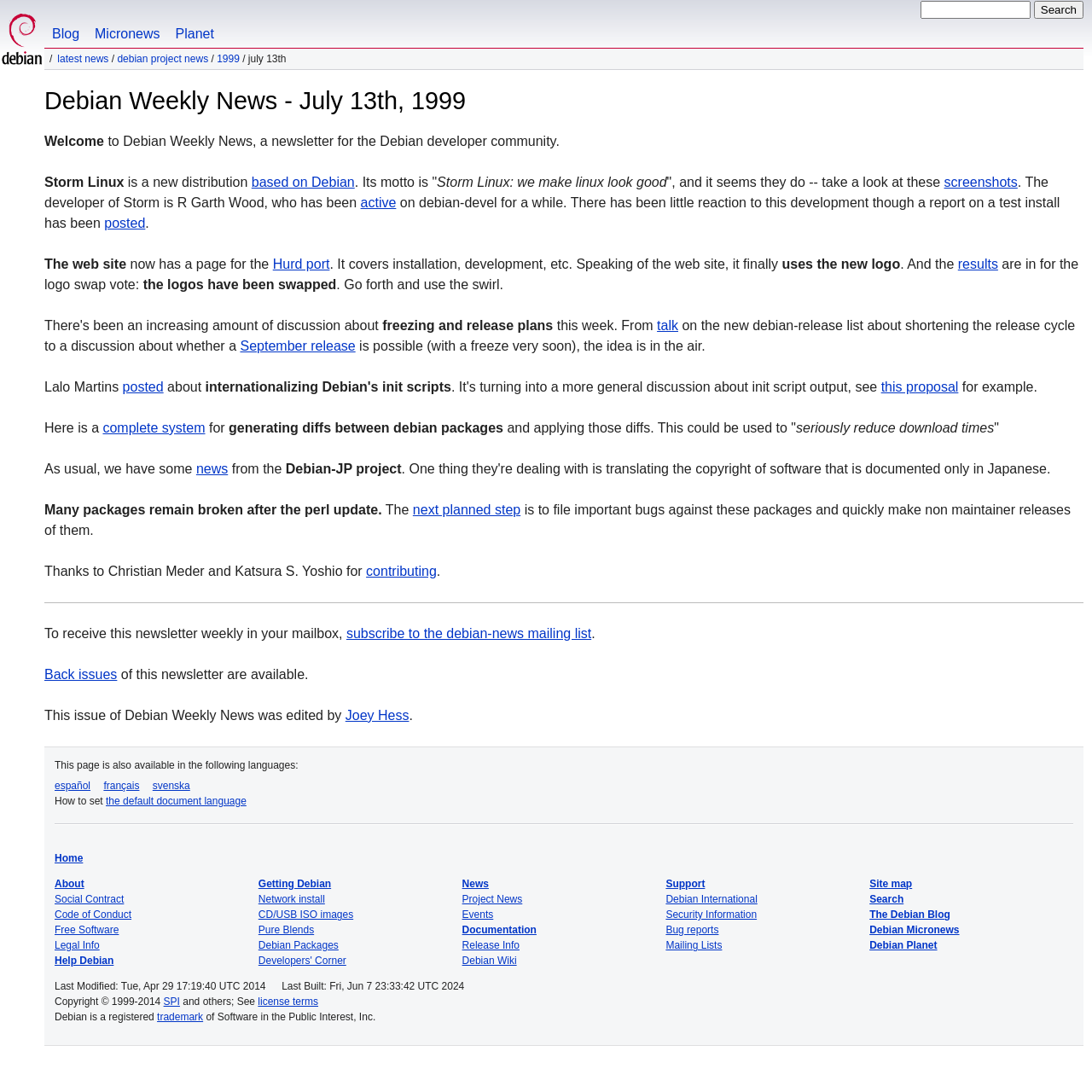Please examine the image and answer the question with a detailed explanation:
What is the motto of Storm Linux?

The motto of Storm Linux can be found in the text 'Storm Linux: we make linux look good' which is mentioned in the article about Storm Linux, a new distribution based on Debian.